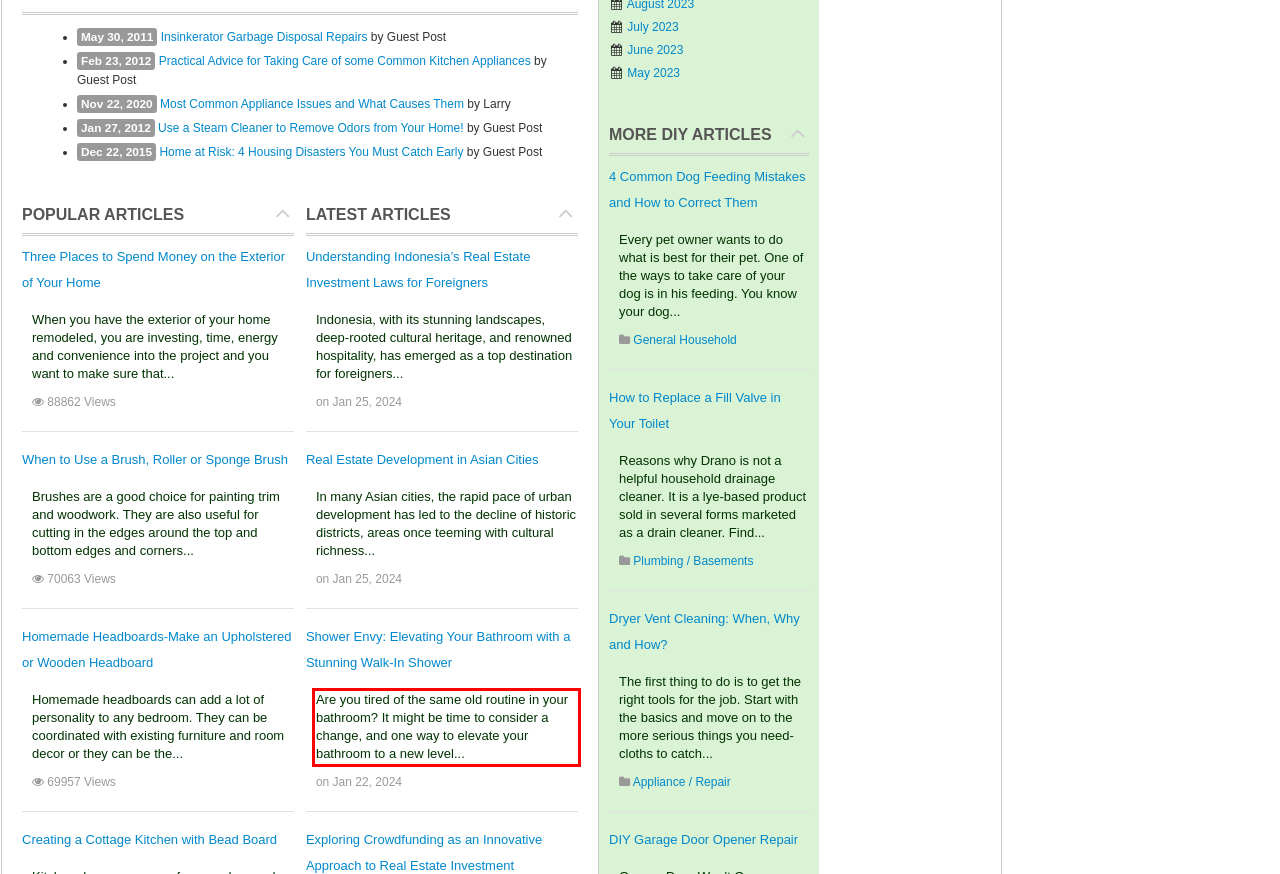Analyze the screenshot of the webpage that features a red bounding box and recognize the text content enclosed within this red bounding box.

Are you tired of the same old routine in your bathroom? It might be time to consider a change, and one way to elevate your bathroom to a new level...